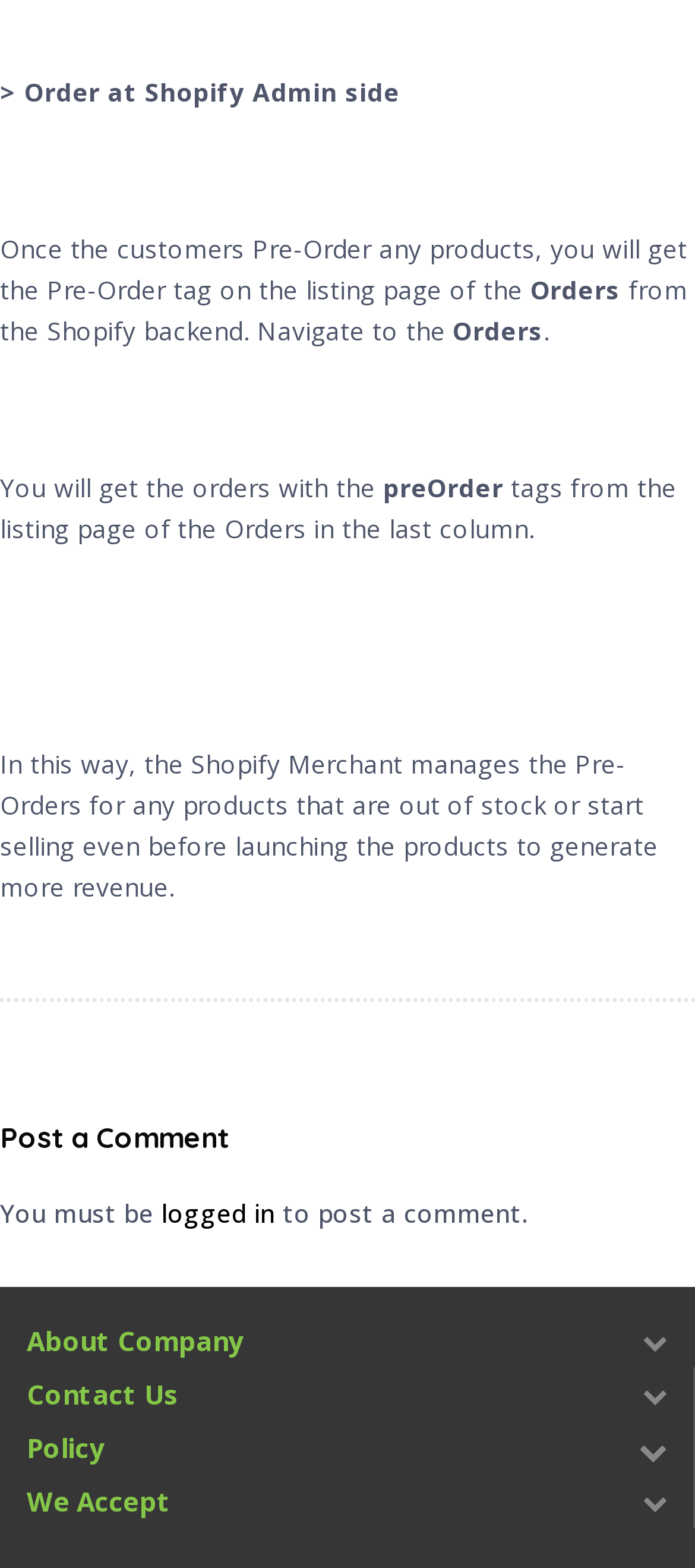Provide a one-word or brief phrase answer to the question:
Where can the Pre-Order tag be found?

Listing page of Orders